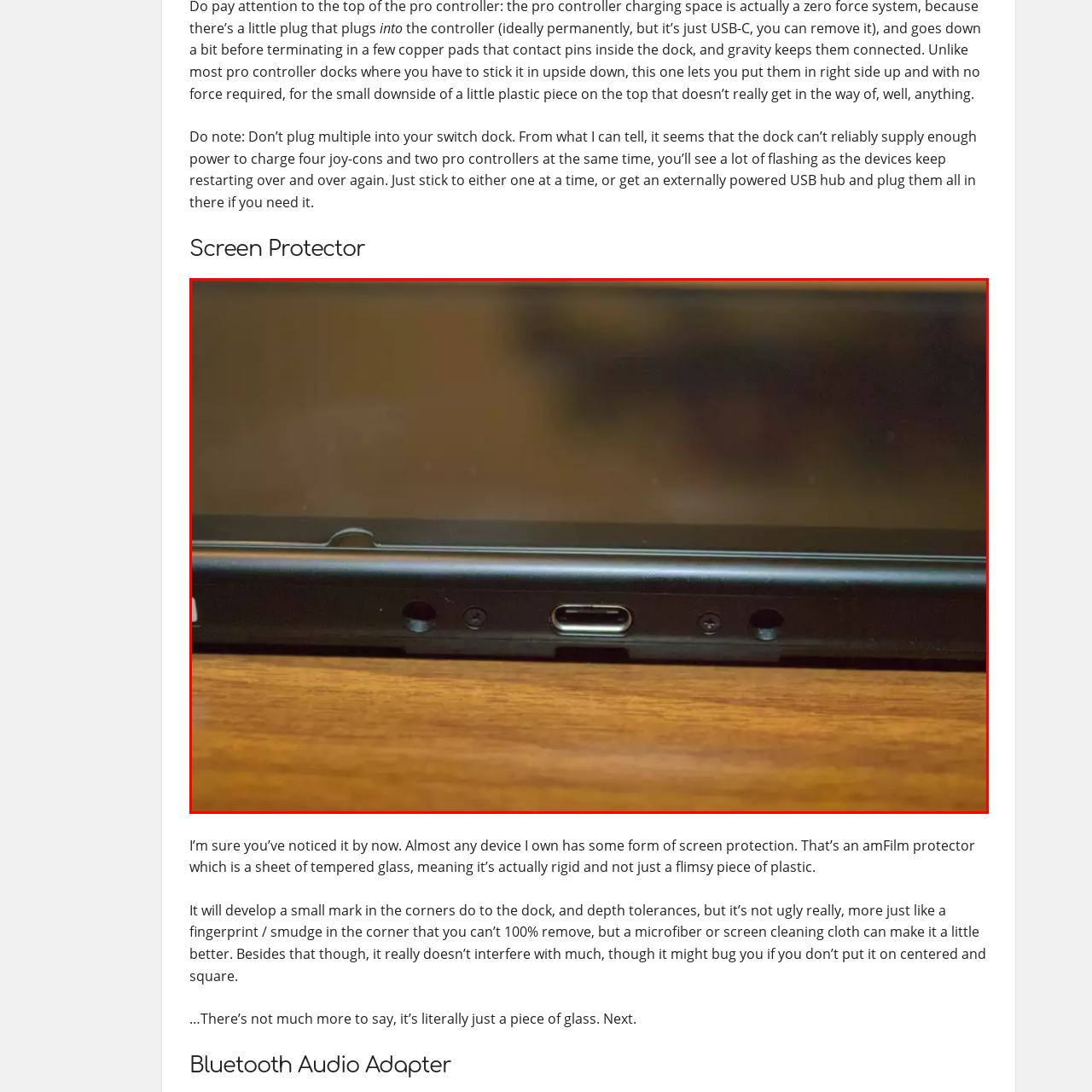Examine the image inside the red outline, What is the purpose of the small hole?
 Answer with a single word or phrase.

Microphone or speaker